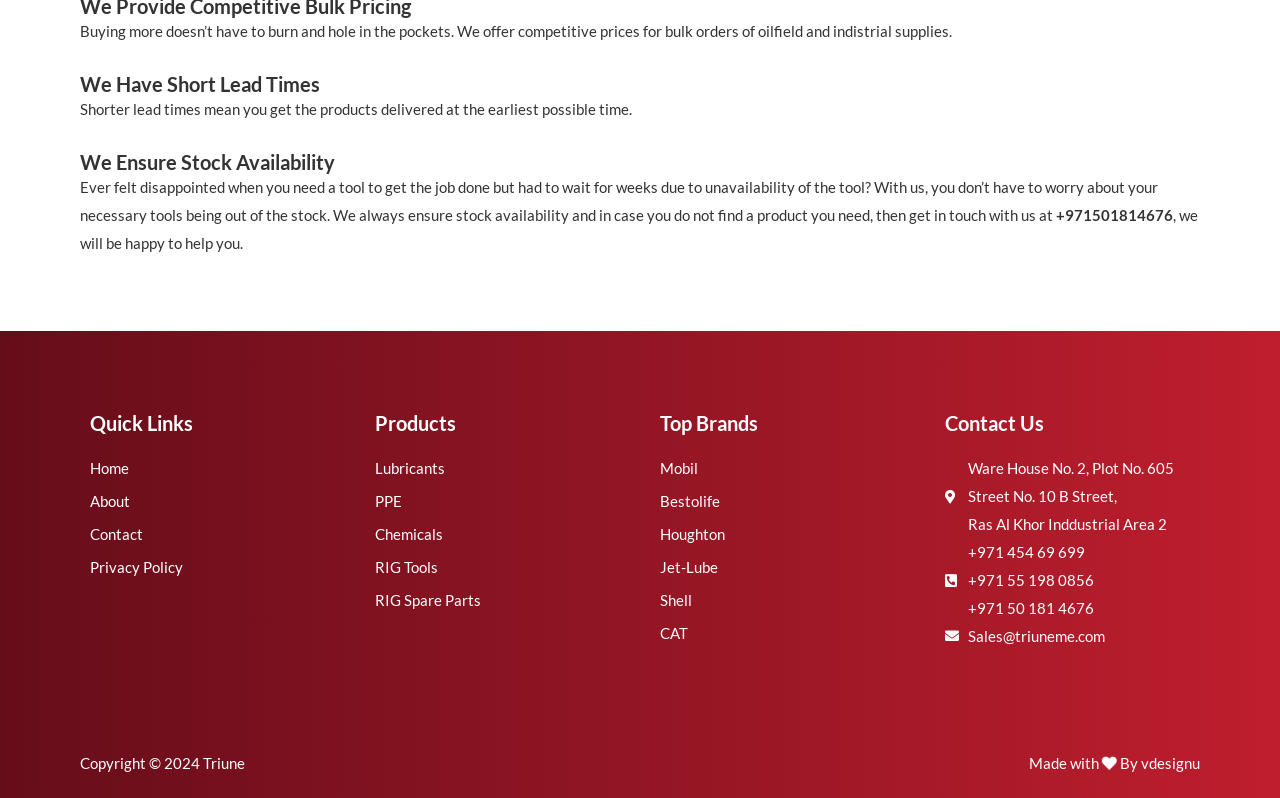What is the benefit of shorter lead times?
Please use the image to provide an in-depth answer to the question.

According to the text 'Shorter lead times mean you get the products delivered at the earliest possible time.', the benefit of shorter lead times is that customers can receive their products as soon as possible.